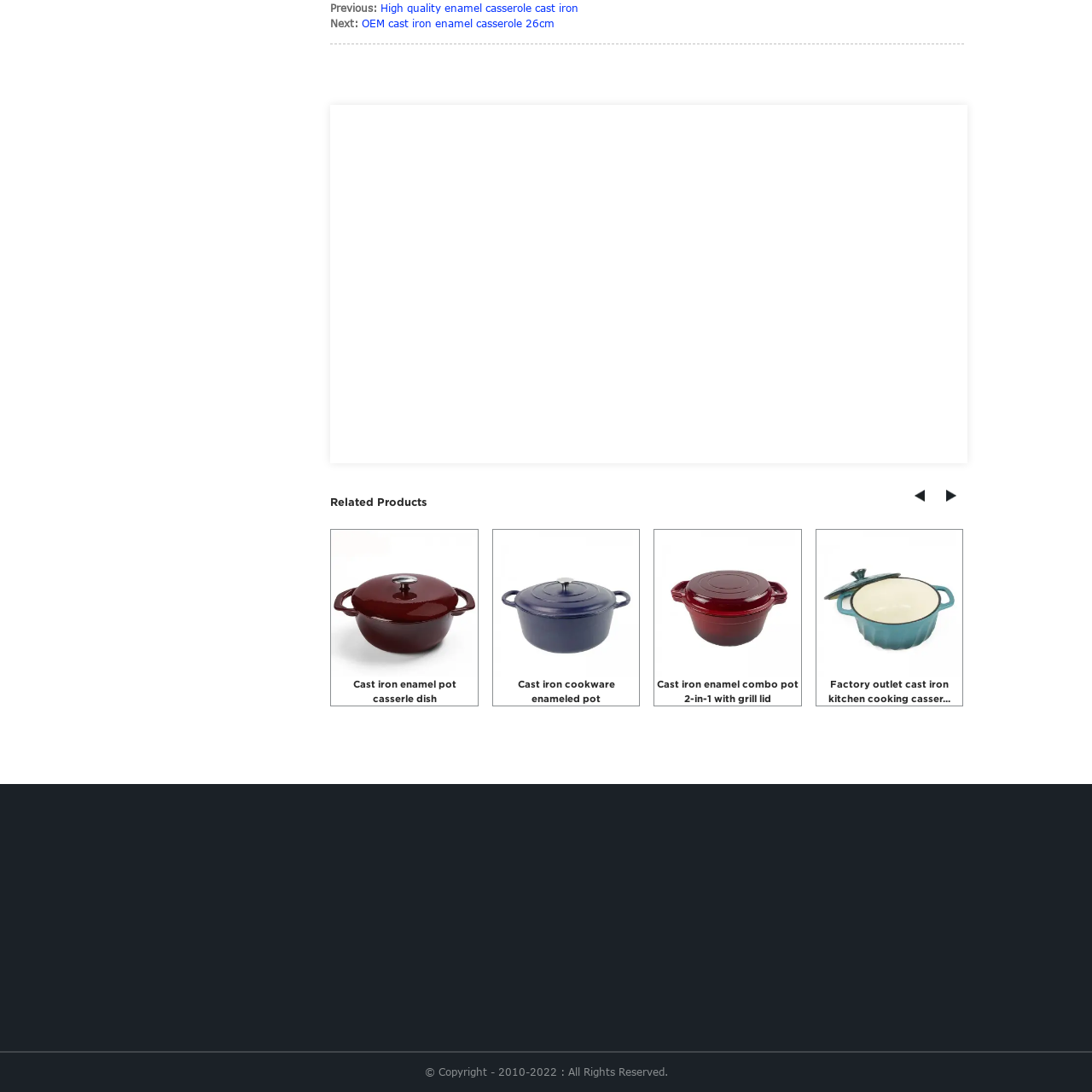Direct your attention to the zone enclosed by the orange box, What is the effect of the vibrant color on kitchen decor? 
Give your response in a single word or phrase.

Adds elegance